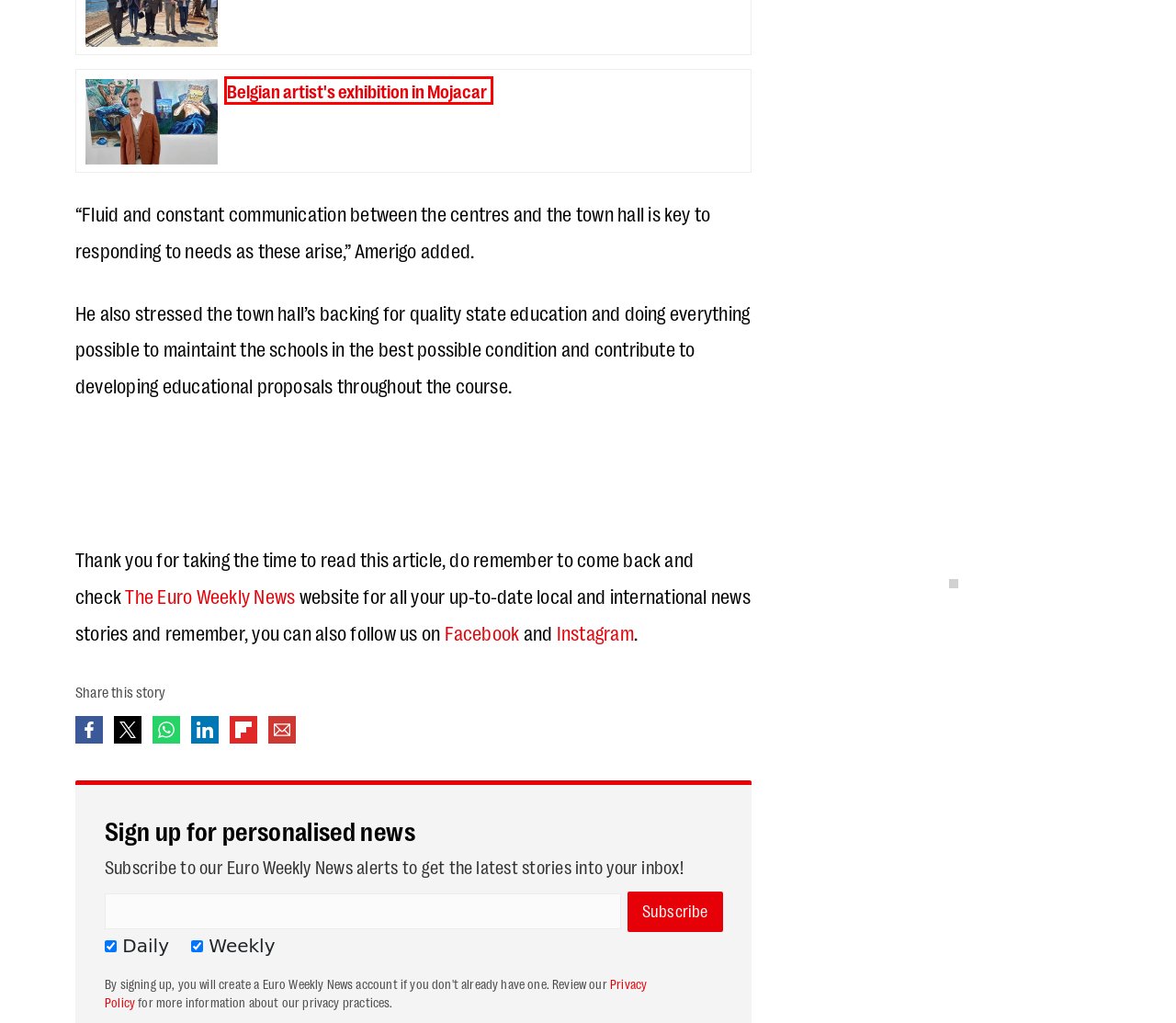You are given a screenshot depicting a webpage with a red bounding box around a UI element. Select the description that best corresponds to the new webpage after clicking the selected element. Here are the choices:
A. Belgian artist’s exhibition in Mojacar « Euro Weekly News
B. Category: Almería « Euro Weekly News
C. Garrucha promenade to open soon « Euro Weekly News
D. Dawn of the Dead « Euro Weekly News
E. MiColchón masters of rest continue to expand « Euro Weekly News
F. Preventing substance use in young people « Euro Weekly News
G. Category: World News « Euro Weekly News
H. Euro Weekly News – leading English language newspaper in Spain

A